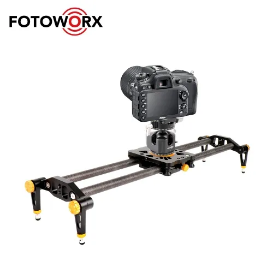What type of screw holes does the slider have for mounting options?
Please provide a detailed answer to the question.

The caption states that the slider is equipped with multiple 1/4 inch and 3/8 inch screw holes for various mounting options, accommodating different setups on tabletop surfaces, tripods, or light stands.